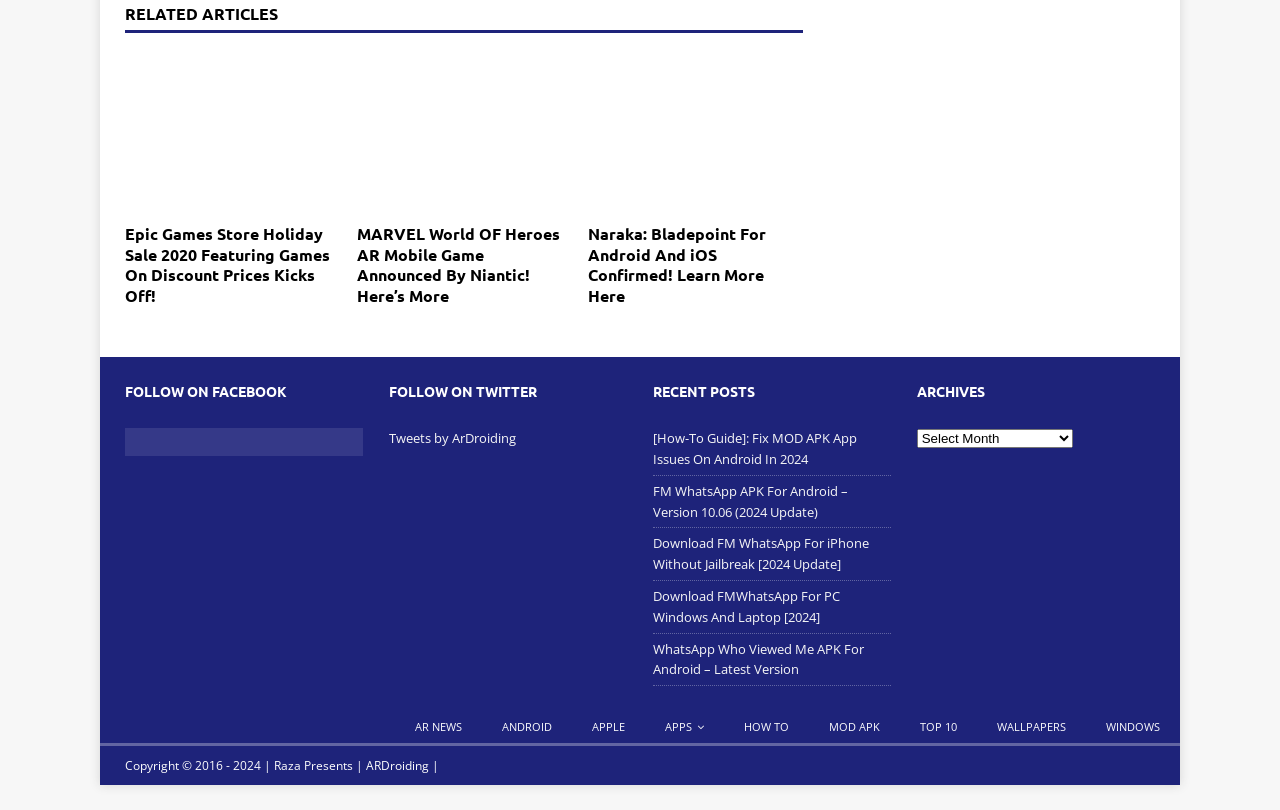Could you indicate the bounding box coordinates of the region to click in order to complete this instruction: "Search for a biography".

None